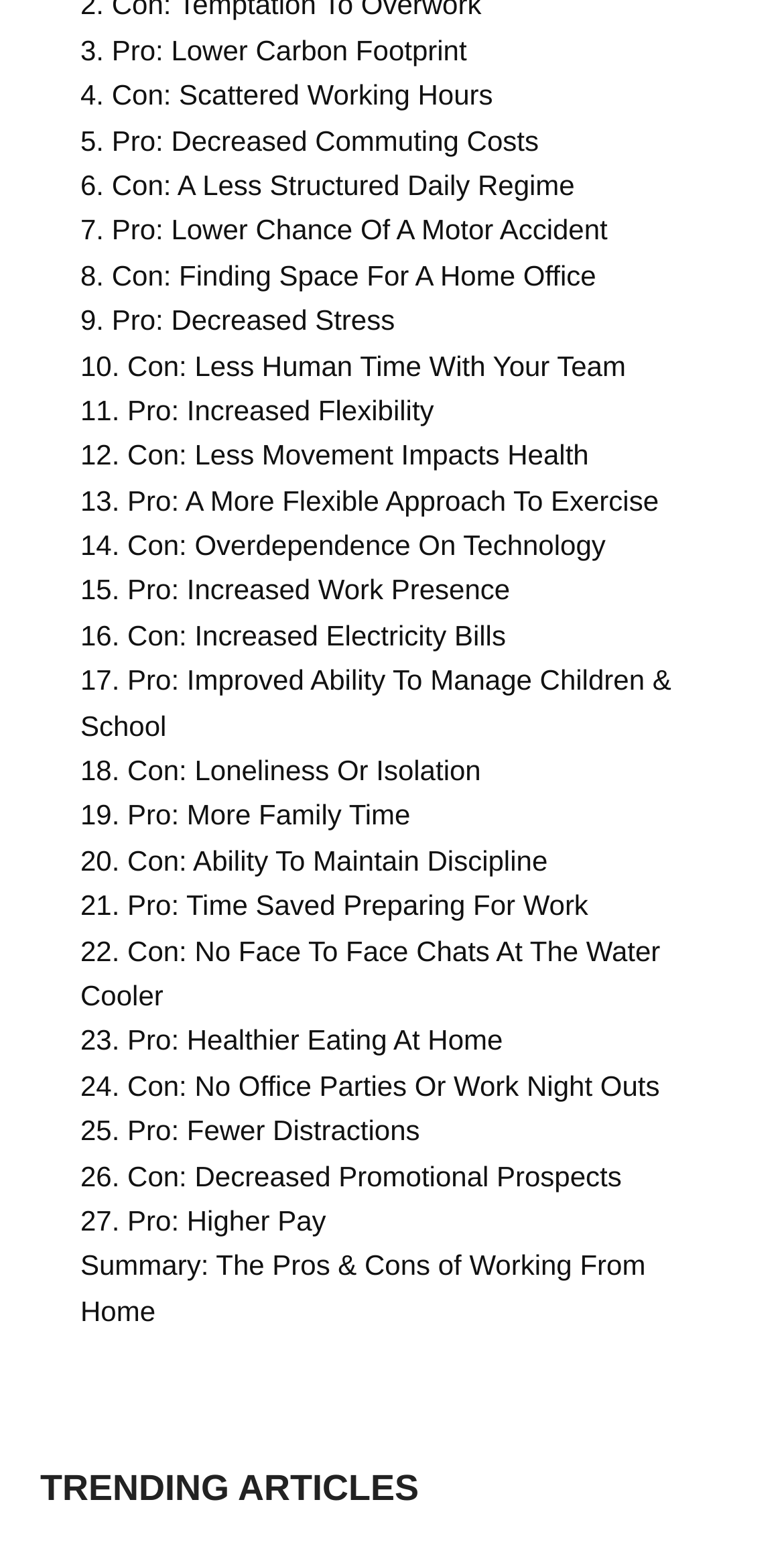What is the purpose of the section titled 'TRENDING ARTICLES'?
Refer to the image and answer the question using a single word or phrase.

To display trending articles